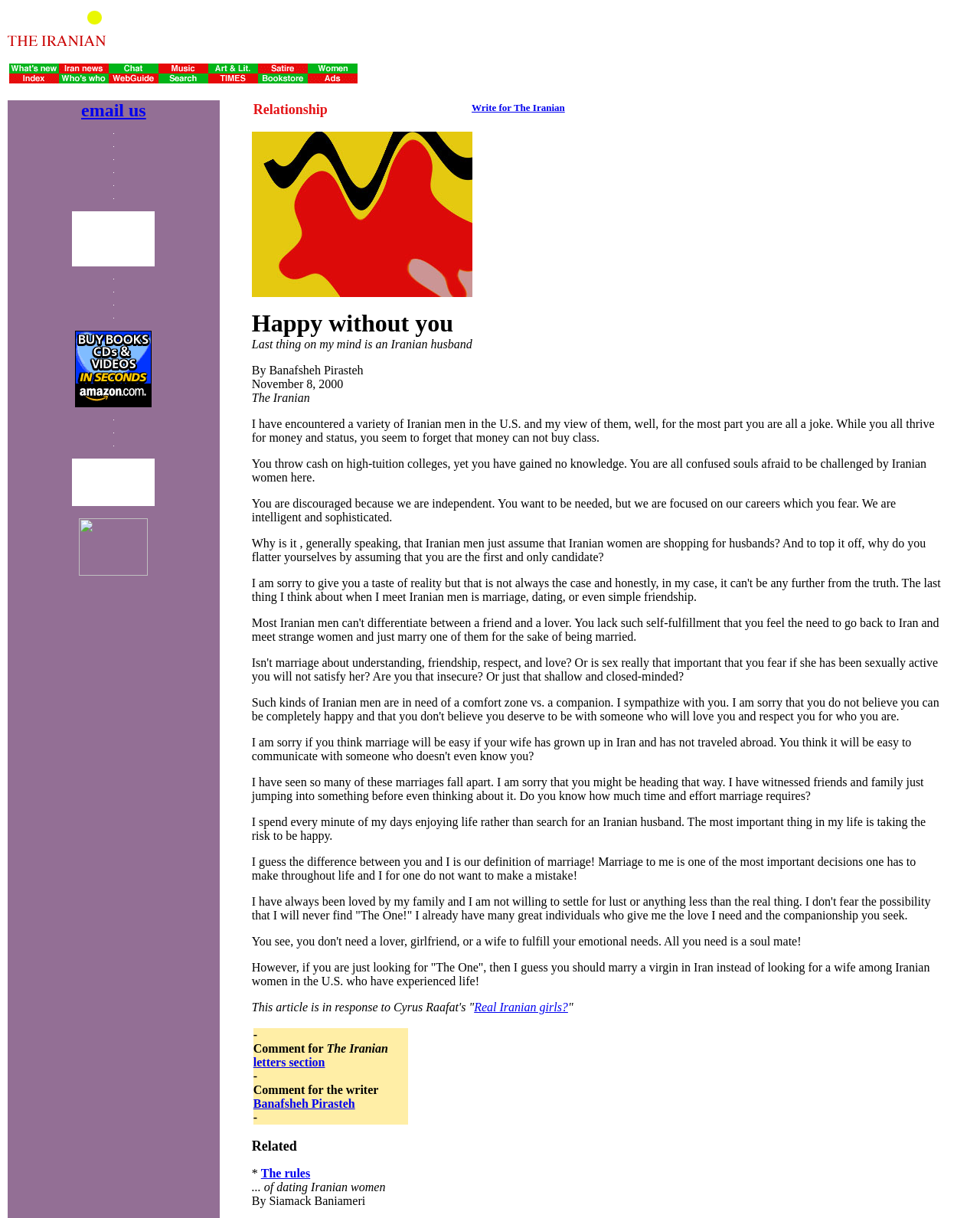Please specify the bounding box coordinates of the element that should be clicked to execute the given instruction: 'Read 'Flower delivery in Iran' article'. Ensure the coordinates are four float numbers between 0 and 1, expressed as [left, top, right, bottom].

[0.074, 0.21, 0.158, 0.221]